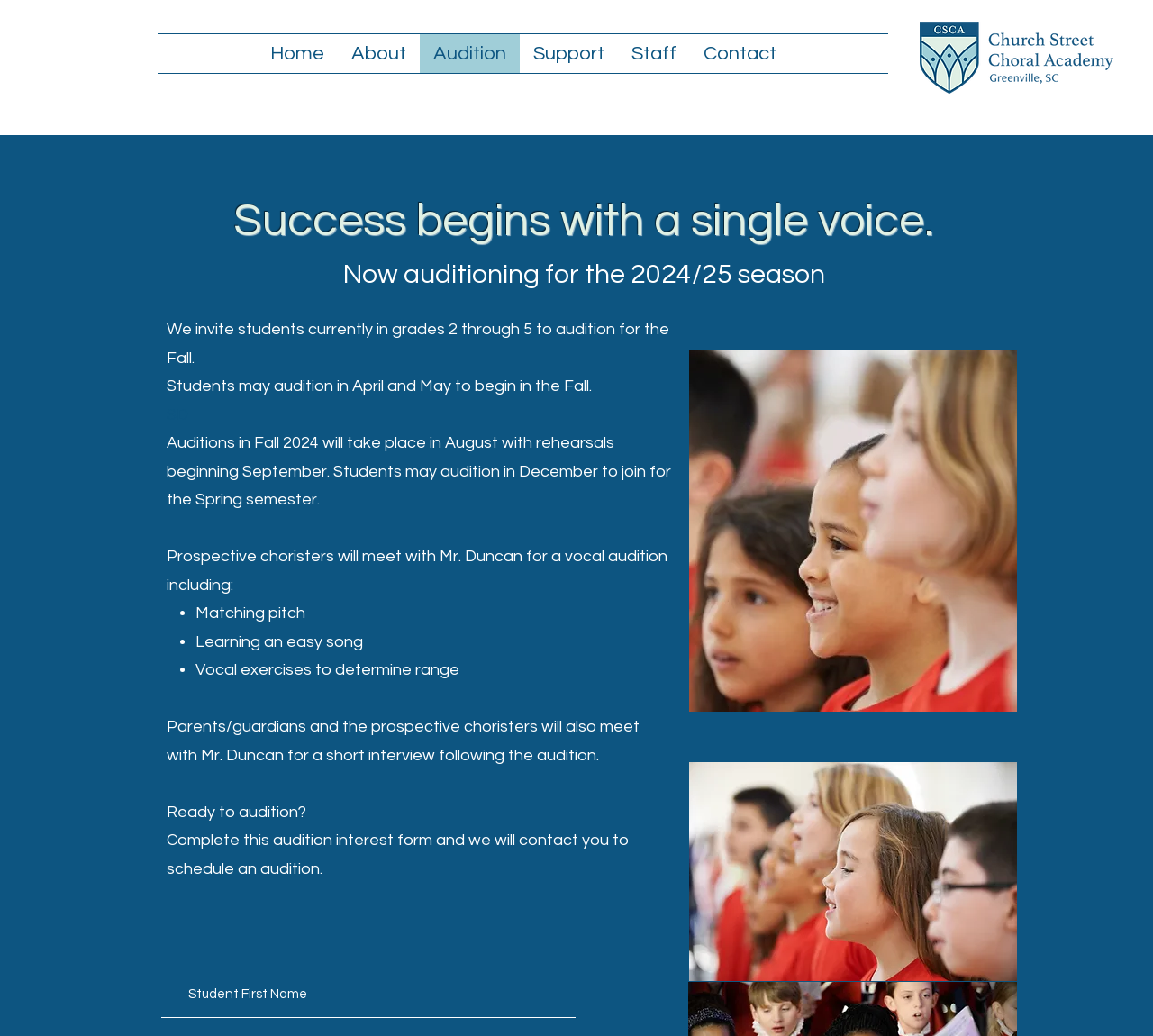Find the bounding box coordinates for the UI element that matches this description: "BTOB".

None